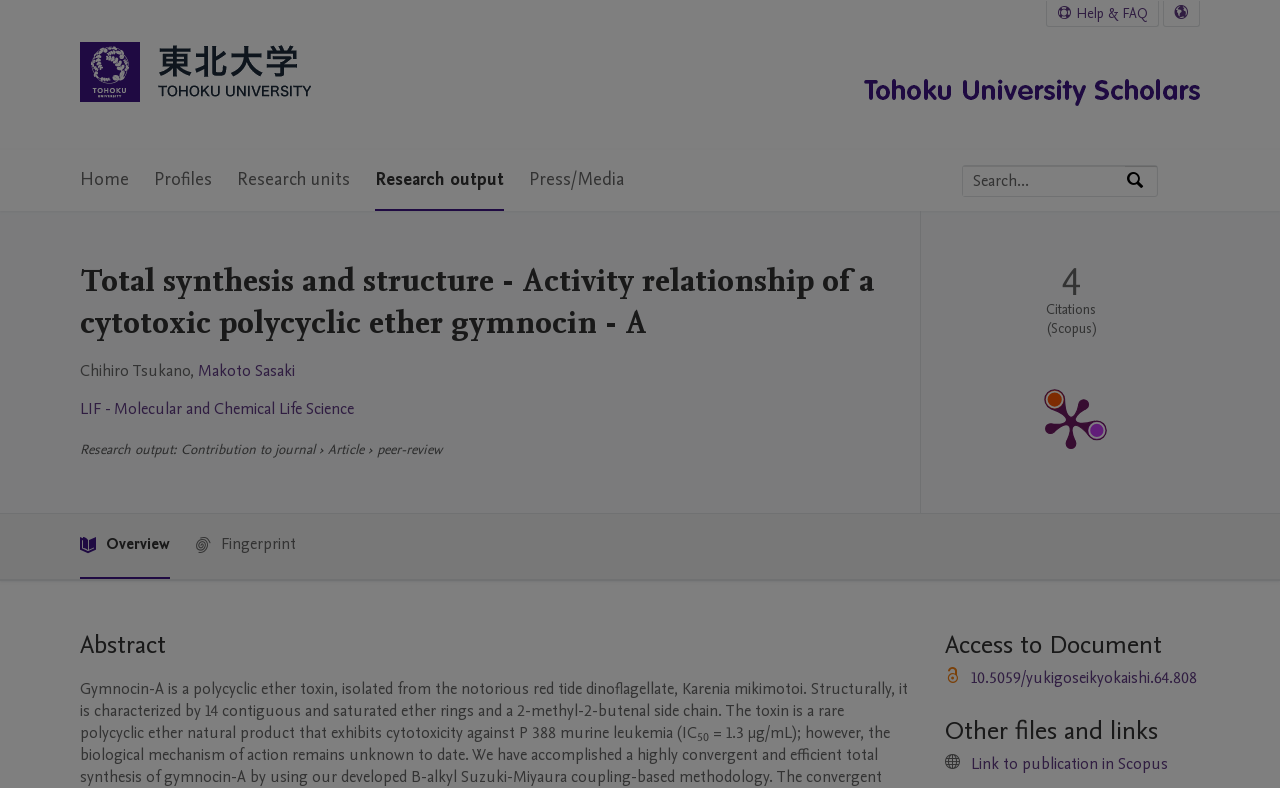Based on the element description, predict the bounding box coordinates (top-left x, top-left y, bottom-right x, bottom-right y) for the UI element in the screenshot: Research output

[0.293, 0.19, 0.394, 0.268]